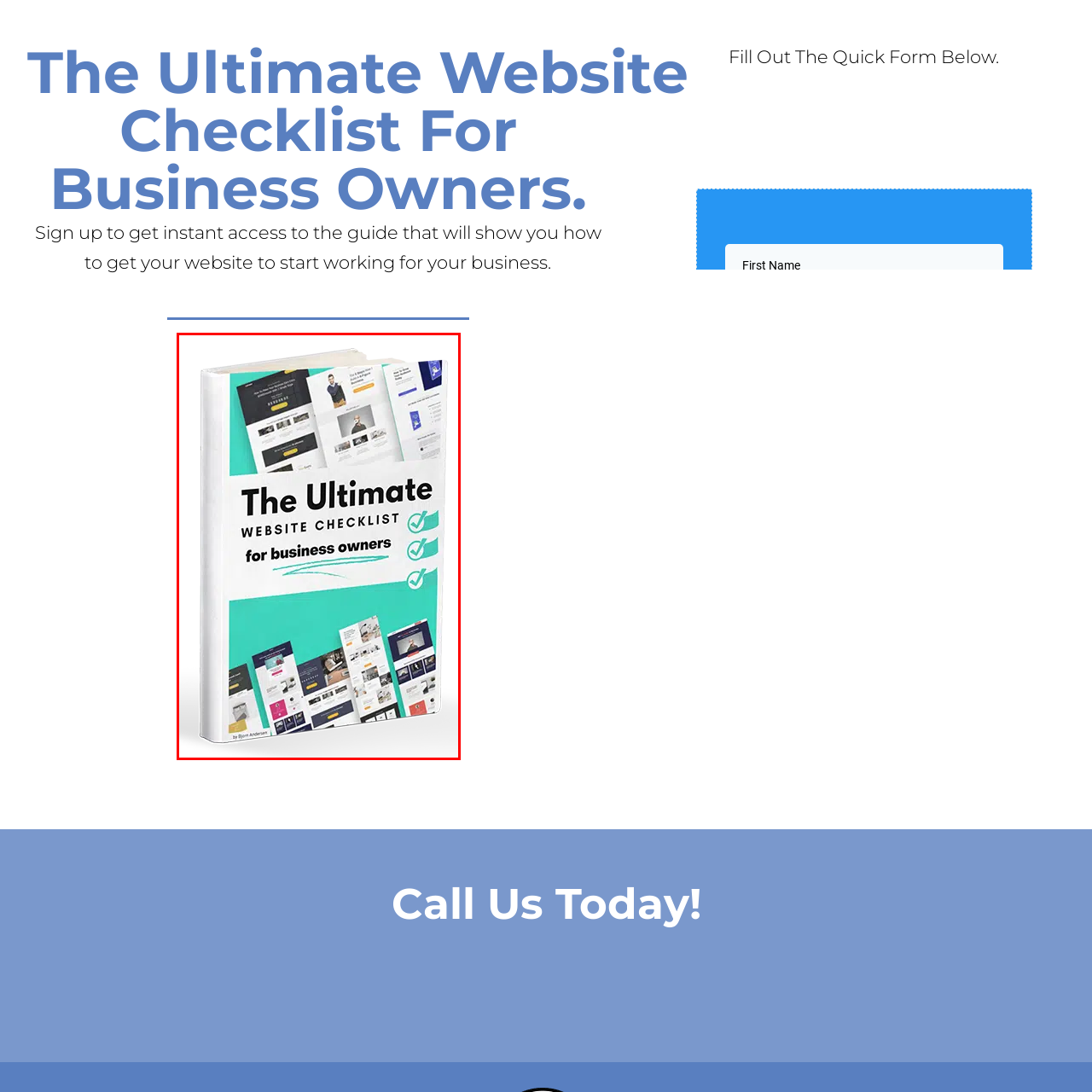Elaborate on the scene depicted inside the red bounding box.

The image features a visually appealing cover of "The Ultimate Website Checklist for Business Owners." The design showcases a sleek, modern aesthetic with a soft, turquoise background that contrasts nicely with the bold black text of the title, making it stand out. The checklist theme is emphasized through the use of checkmarks, symbolizing actionable steps and guidance. Below the title, a tagline reads "for business owners," indicating the target audience. Additionally, the cover includes various images of web designs, enhancing the concept of a comprehensive resource tailored specifically for businesses looking to optimize their online presence. This image not only captures attention but also effectively conveys the purpose of the guide, inviting potential readers to gain instant access to the insights needed for their websites.